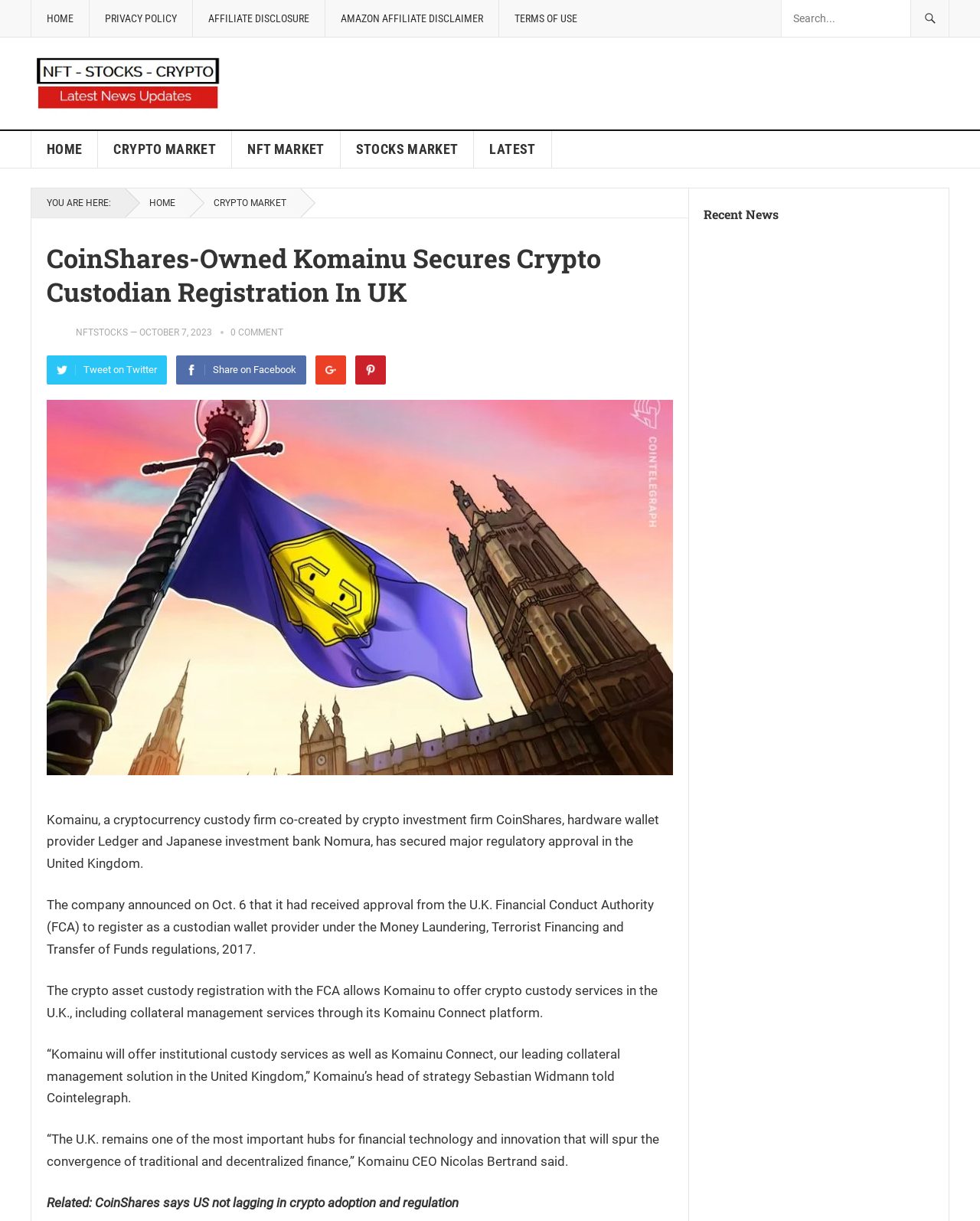Explain the contents of the webpage comprehensively.

This webpage is about Finance Exchange News, specifically an article titled "CoinShares-owned Komainu secures crypto custodian registration in UK". 

At the top of the page, there are six links: "HOME", "PRIVACY POLICY", "AFFILIATE DISCLOSURE", "AMAZON AFFILIATE DISCLAIMER", and "TERMS OF USE", aligned horizontally. Next to these links, there is a search box and a button with a magnifying glass icon.

Below these elements, there is a horizontal menu with links to "HOME", "CRYPTO MARKET", "NFT MARKET", "STOCKS MARKET", and "LATEST". 

The main content of the page is an article about Komainu, a cryptocurrency custody firm, securing regulatory approval in the United Kingdom. The article is divided into several paragraphs, with a heading at the top. There are also social media sharing links and icons for Twitter, Facebook, Google+, and Pinterest.

To the right of the article, there is a section titled "Recent News" with a link to a related article, "CoinShares says US not lagging in crypto adoption and regulation".